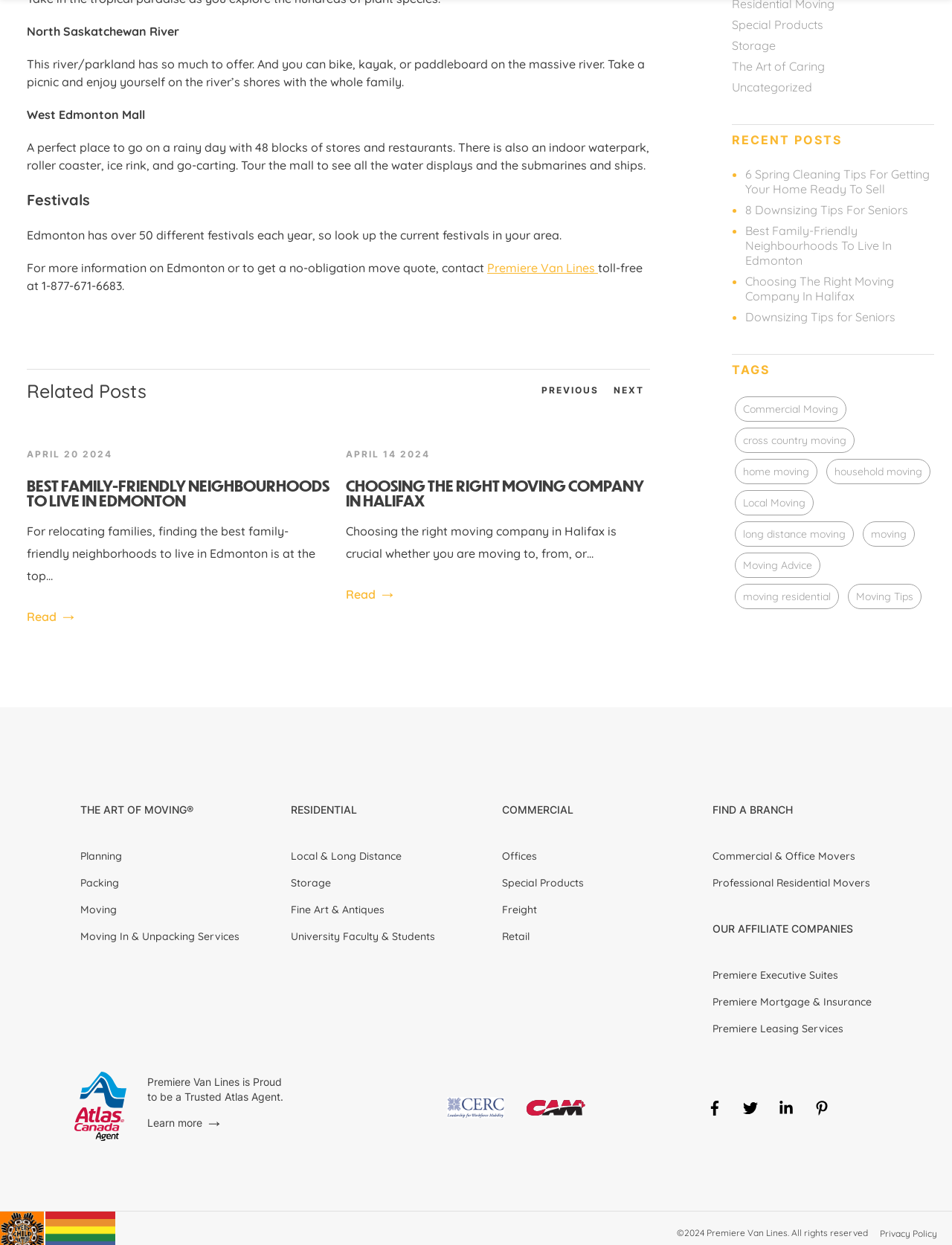Please provide a detailed answer to the question below based on the screenshot: 
How many blocks of stores and restaurants are there in West Edmonton Mall?

The question asks for the number of blocks of stores and restaurants in West Edmonton Mall. By reading the StaticText element with ID 223, we can find the answer, which is '48 blocks of stores and restaurants'.